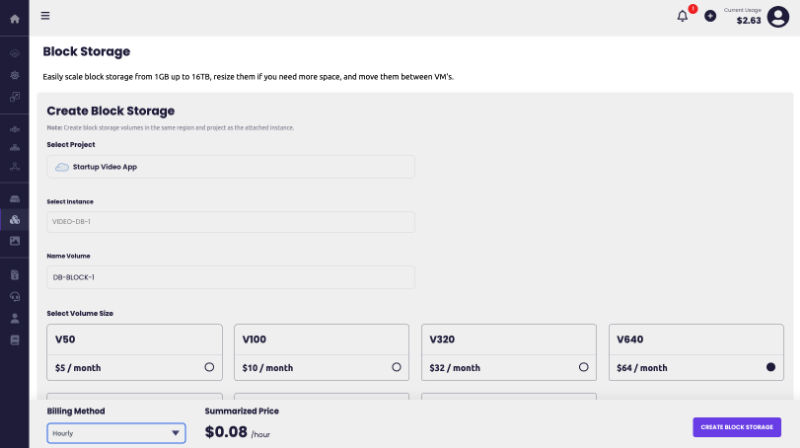Give a meticulous account of what the image depicts.

The image illustrates the user interface for the "Create Block Storage" feature, highlighting the process of scaling and managing block storage. It presents a clear layout where users are guided to easily select their project titled "Startup Video App" and choose an instance labeled "VIDEO-DB-1." Below, there are options to specify a new volume named "D8-BLOCK-1" and to select appropriate storage sizes, such as V50, V100, V320, and V640, each associated with specific monthly costs. A billing method can be chosen, marked as "Hourly," alongside a displayed summarized price of $0.08 per hour. The interface is designed for ease of navigation, with intuitive elements enabling users to efficiently create block storage tailored to their needs. A prominent button to finalize the creation, labeled "CREATE BLOCK STORAGE," is located at the bottom, inviting users to proceed with their configurations.